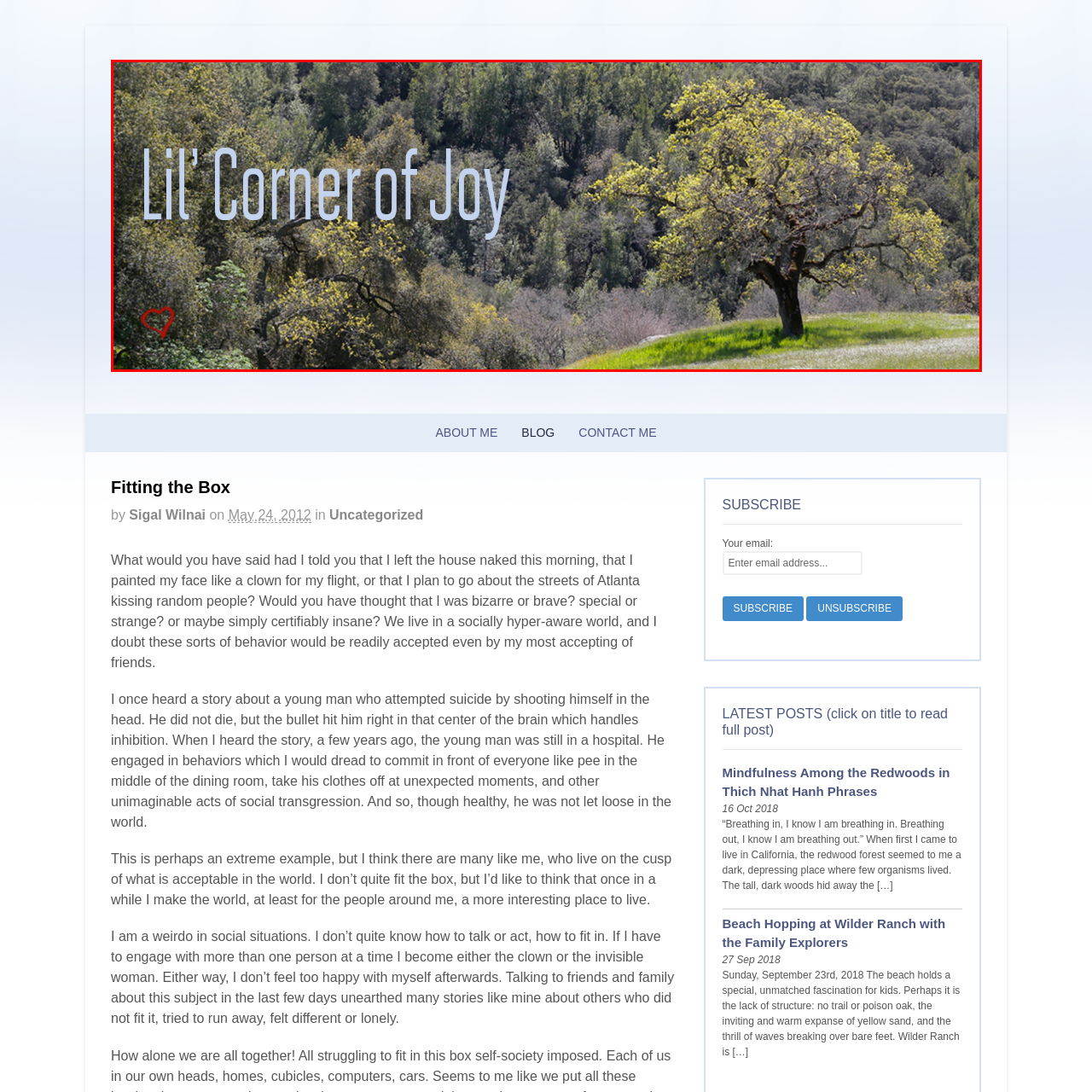Examine the segment of the image contained within the black box and respond comprehensively to the following question, based on the visual content: 
What is the background of the image composed of?

The background of the image is a tapestry of verdant trees and soft, blurred outlines of the forest, creating a calming atmospheric effect that complements the lush, vibrant scene in the foreground.